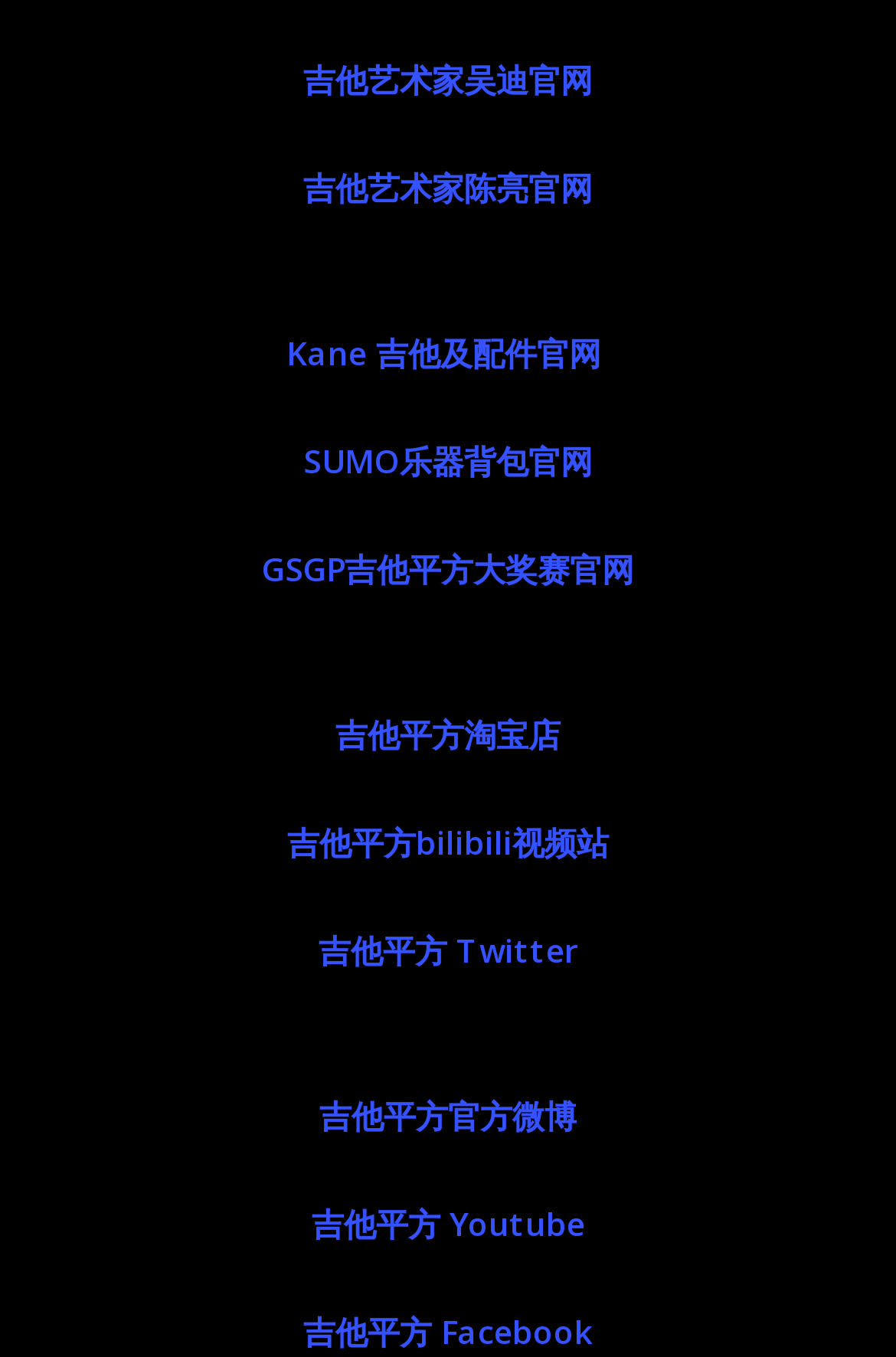What is the vertical position of the 'SUMO乐器' link?
Based on the image, provide your answer in one word or phrase.

Above the middle